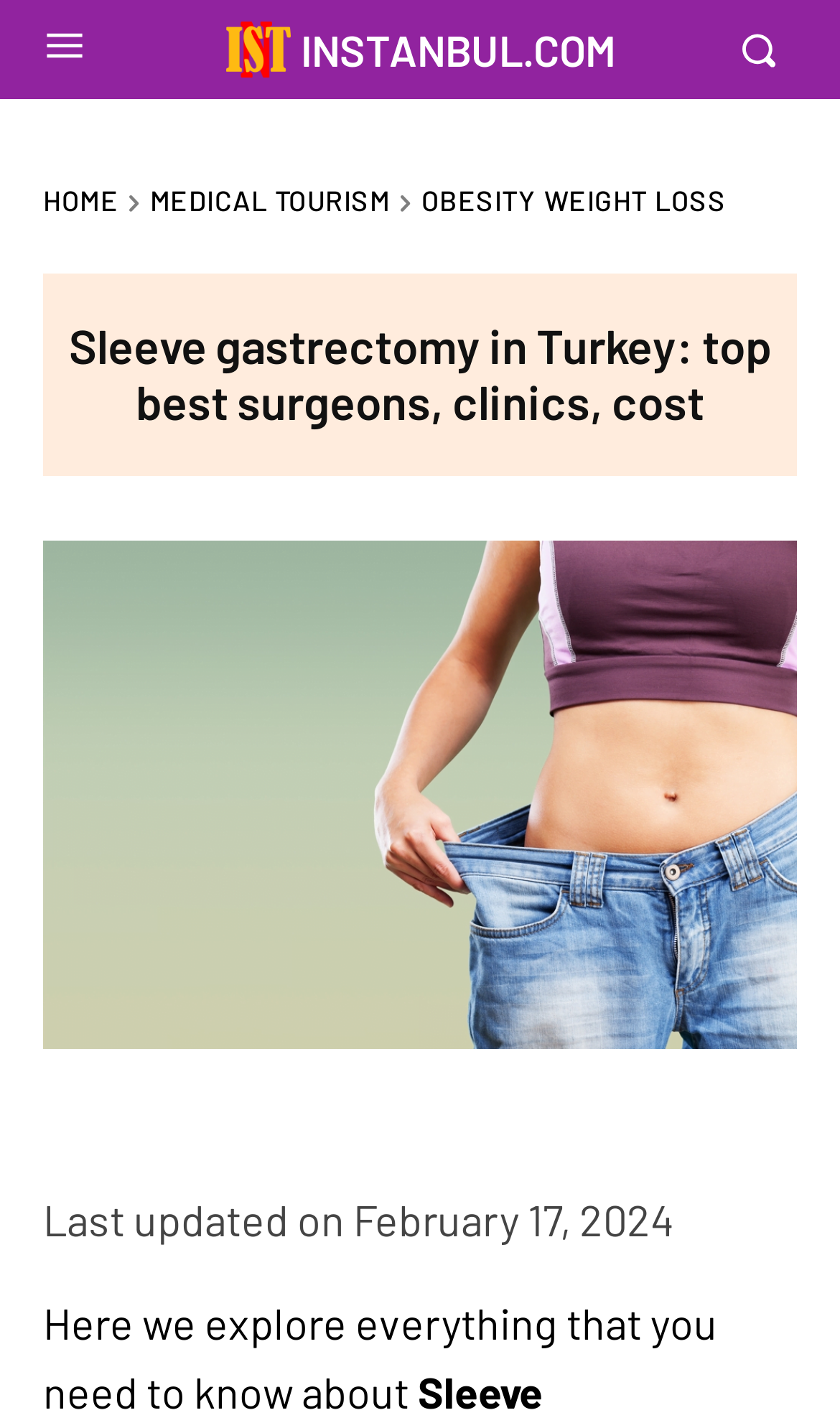Predict the bounding box of the UI element based on this description: "instanbul.com".

[0.268, 0.015, 0.732, 0.055]